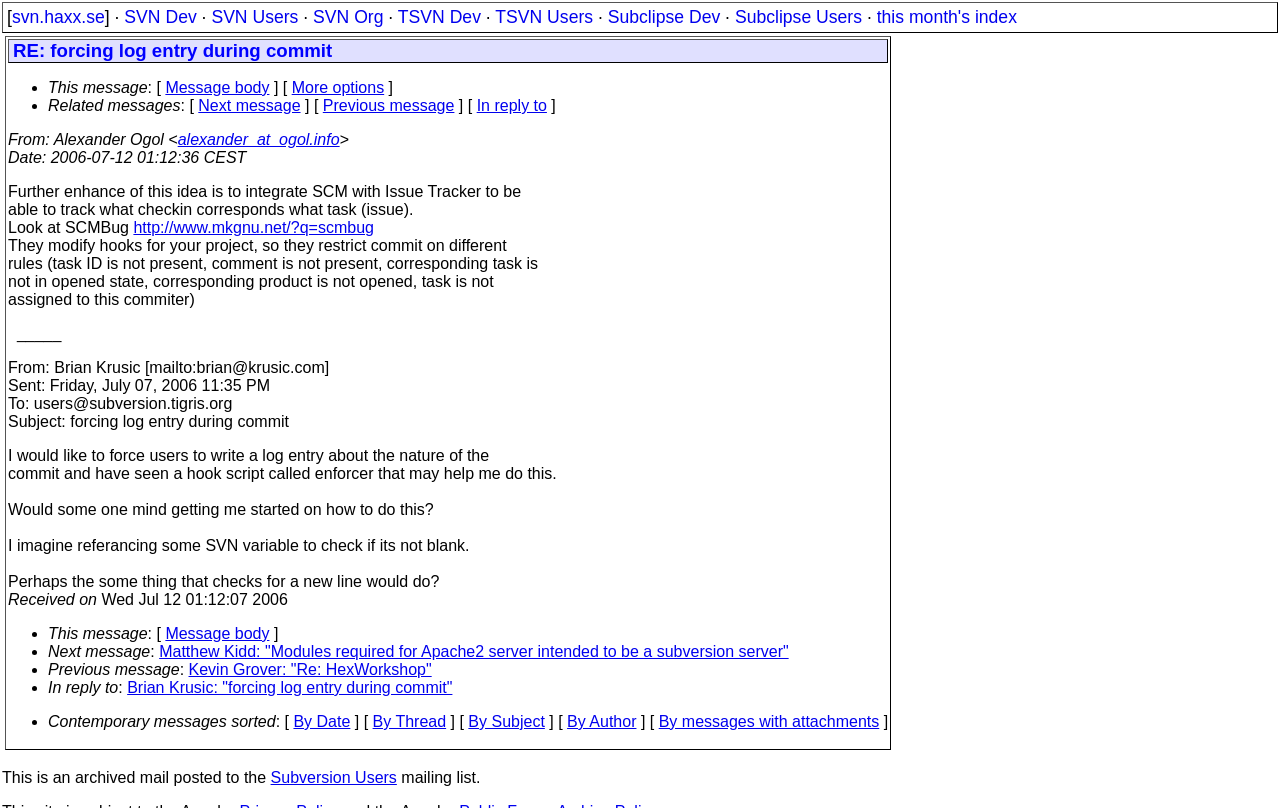Can you pinpoint the bounding box coordinates for the clickable element required for this instruction: "Go to Subclipse Users page"? The coordinates should be four float numbers between 0 and 1, i.e., [left, top, right, bottom].

[0.574, 0.009, 0.673, 0.033]